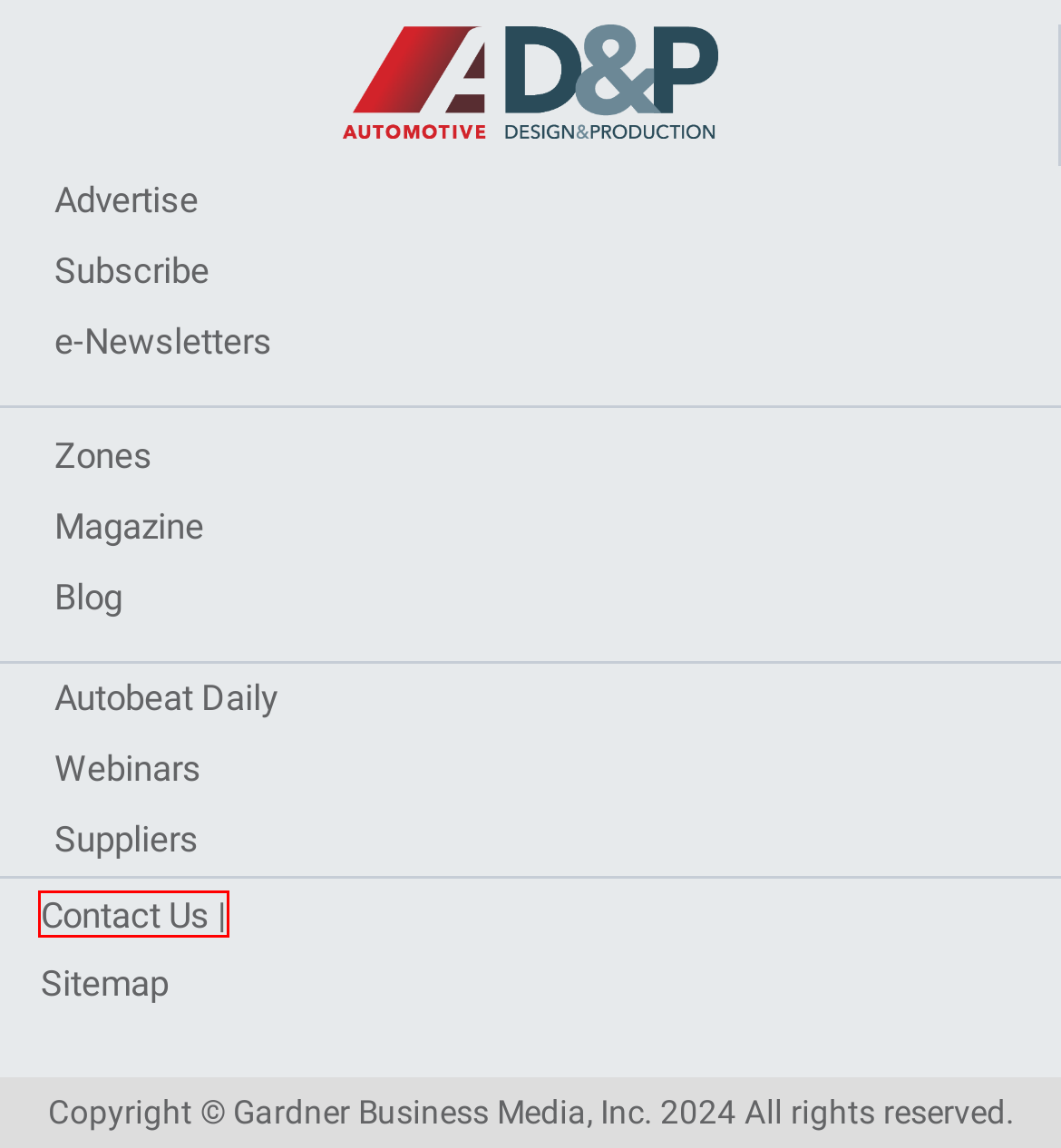You have a screenshot of a webpage with a red bounding box around an element. Choose the best matching webpage description that would appear after clicking the highlighted element. Here are the candidates:
A. adan36 – Adandp
B. Zones – Adandp
C. WEBINARS – Adandp
D. Site Map – Adandp
E. Adandp – Automotive Design & Production
F. Articles – Adandp
G. Blog – Adandp
H. Contact Us – Adandp

H